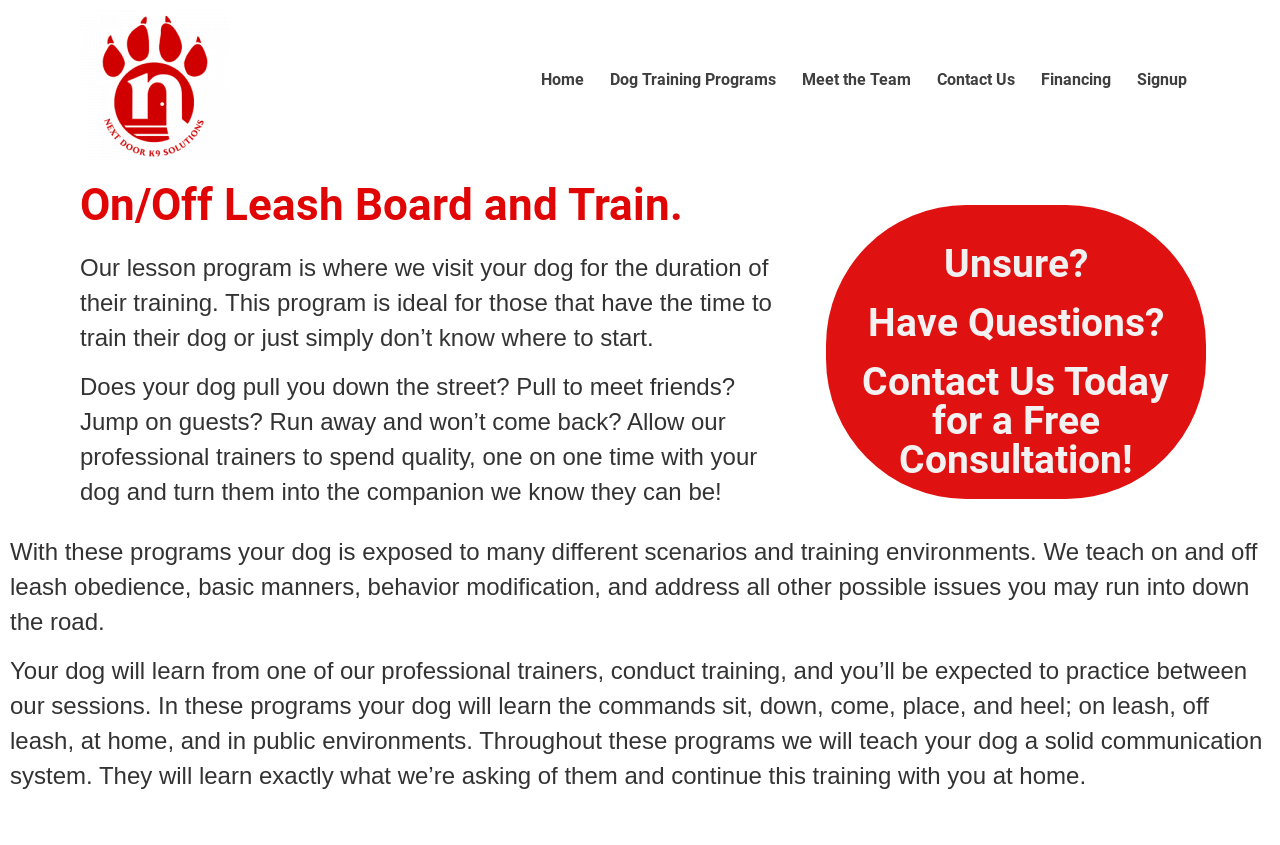Answer the question with a brief word or phrase:
What is the purpose of the 'Contact Us Today' section?

Free consultation